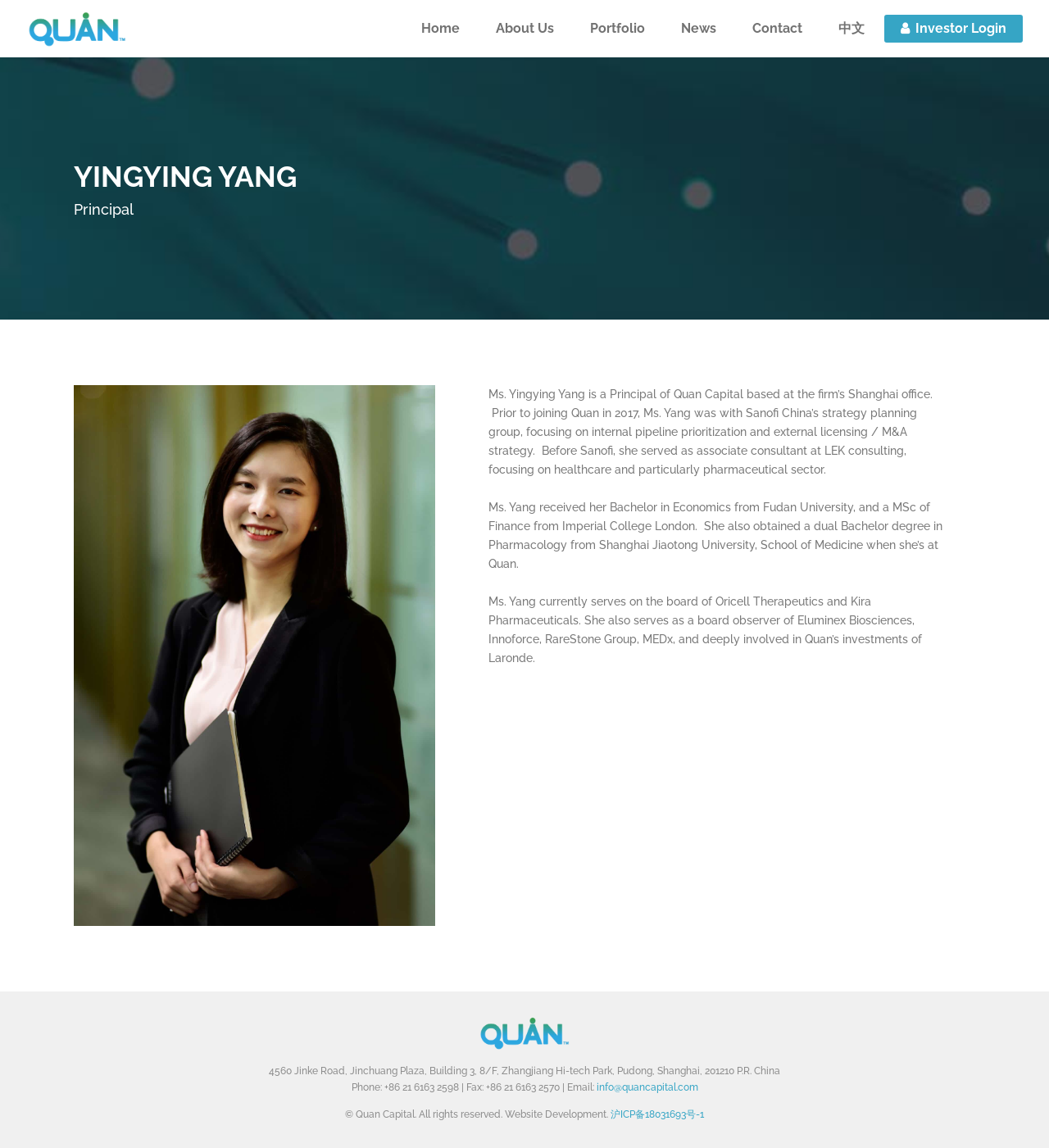Respond with a single word or phrase for the following question: 
What is the phone number of Quan Capital's Shanghai office?

+86 21 6163 2598